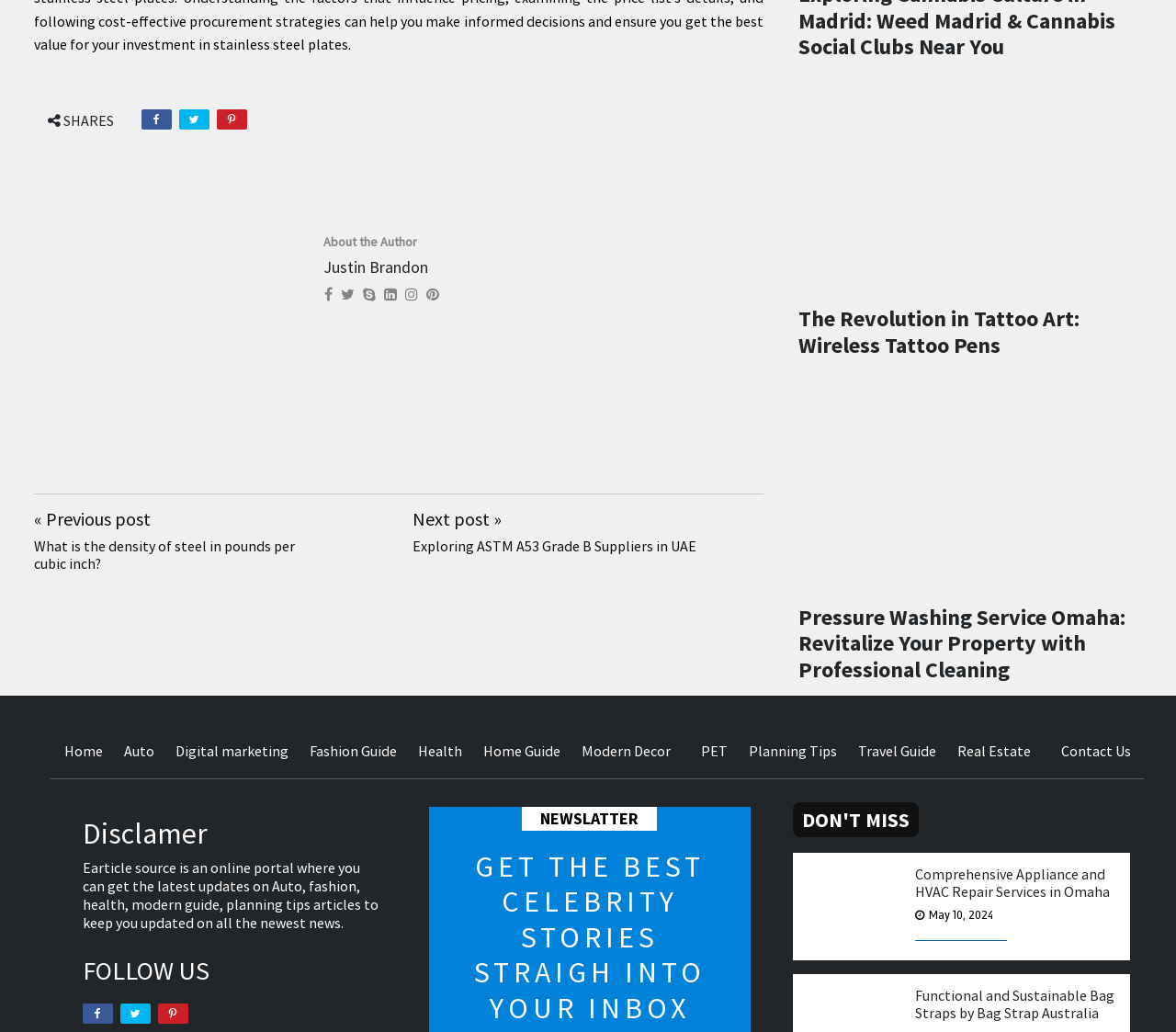Locate the bounding box coordinates of the element that should be clicked to fulfill the instruction: "Go to the previous post".

[0.029, 0.492, 0.128, 0.514]